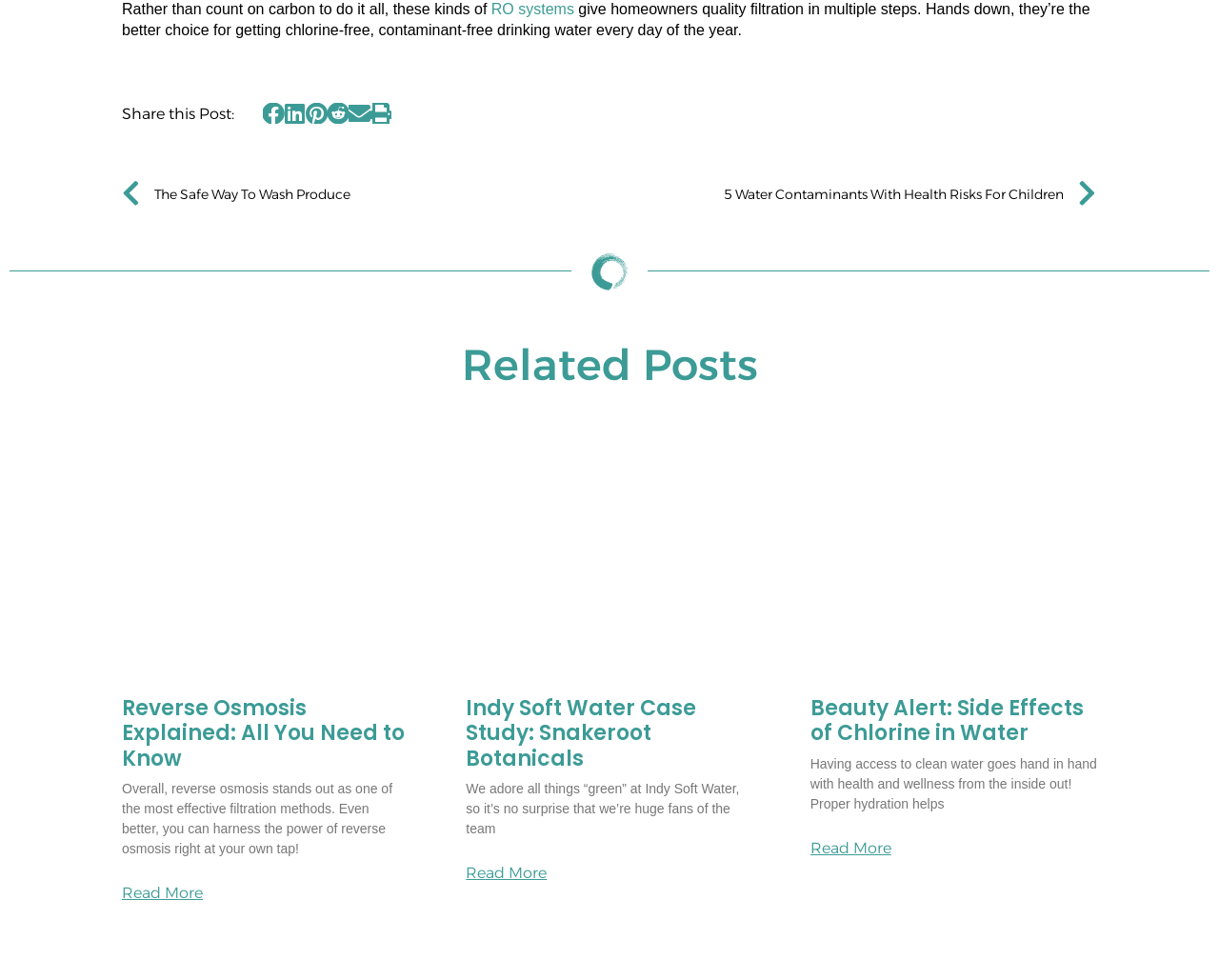What is the topic of the webpage?
Using the screenshot, give a one-word or short phrase answer.

Water filtration